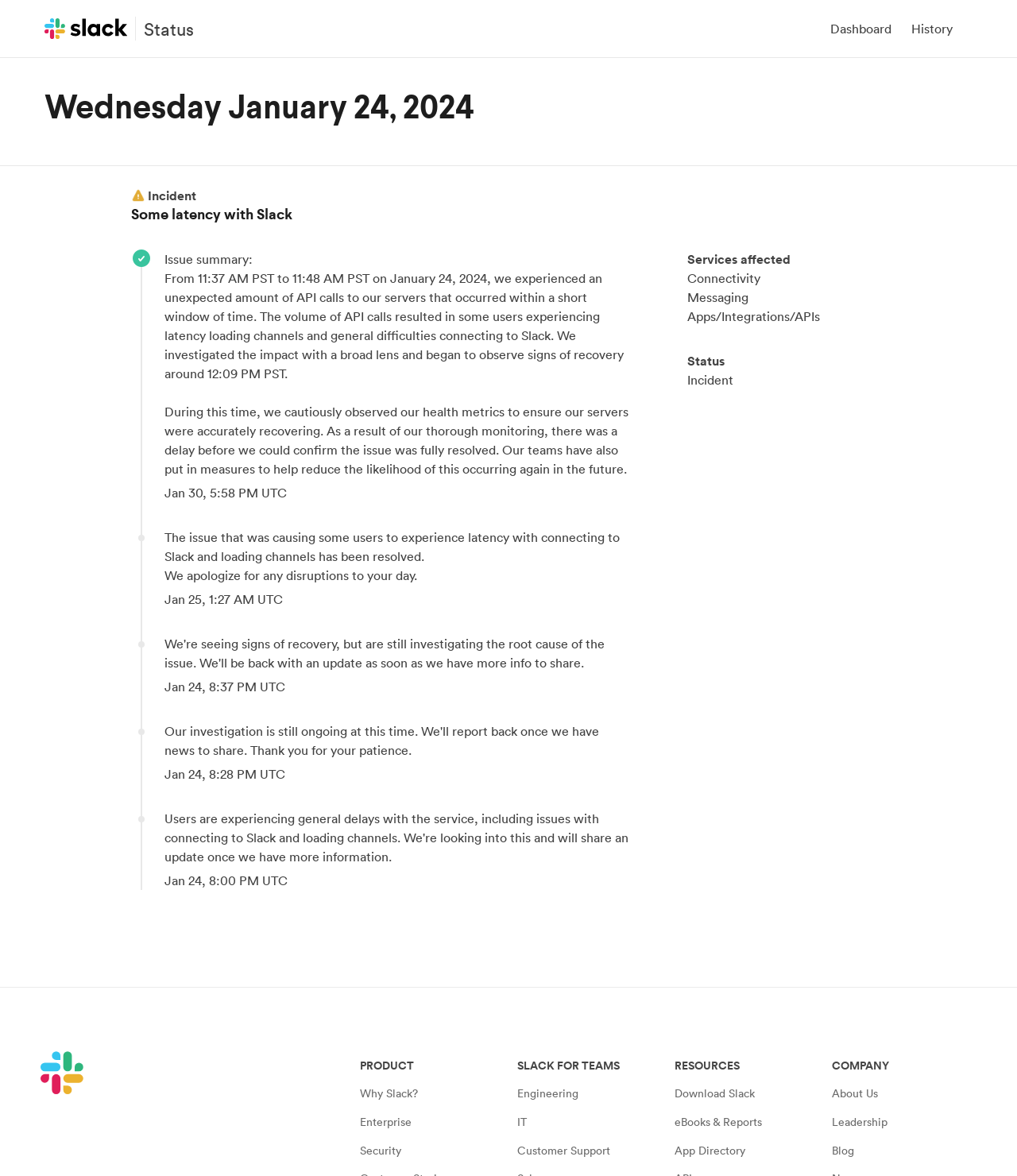Find the bounding box coordinates for the area you need to click to carry out the instruction: "Check the 'History'". The coordinates should be four float numbers between 0 and 1, indicated as [left, top, right, bottom].

[0.896, 0.016, 0.937, 0.032]